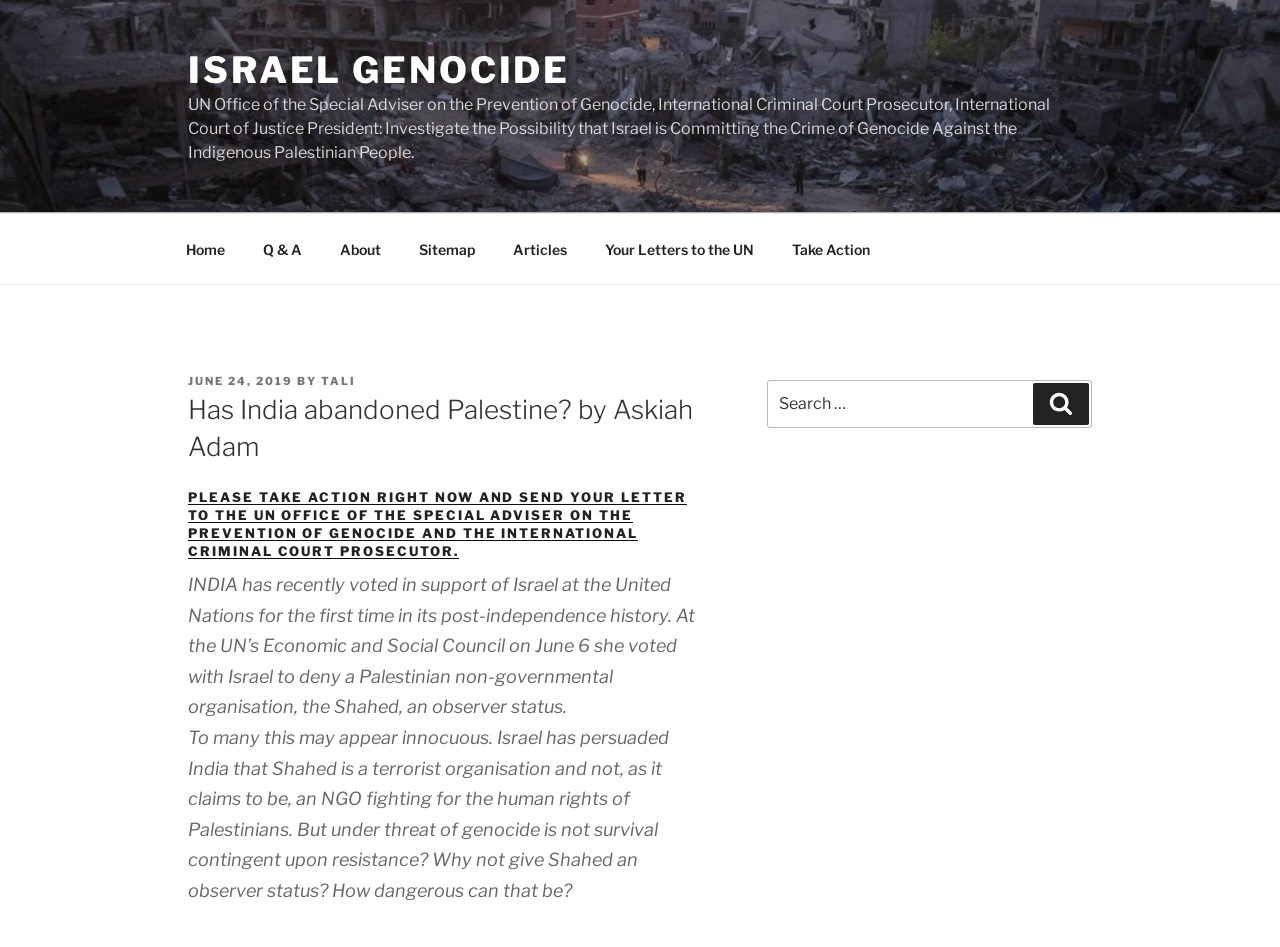Please specify the bounding box coordinates of the clickable section necessary to execute the following command: "Search for a term".

[0.599, 0.401, 0.853, 0.452]